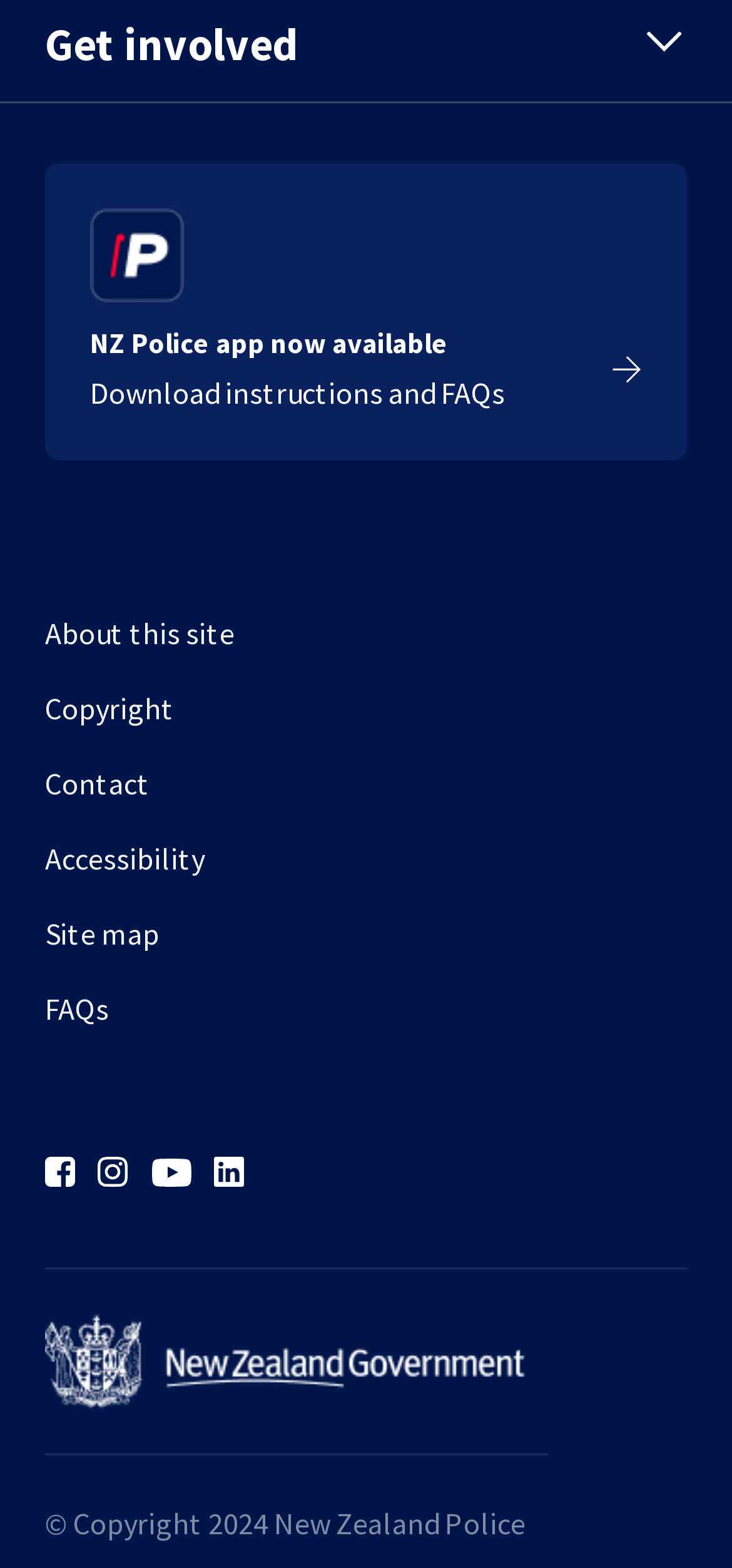Indicate the bounding box coordinates of the clickable region to achieve the following instruction: "Contact the New Zealand Police."

[0.062, 0.485, 0.938, 0.533]